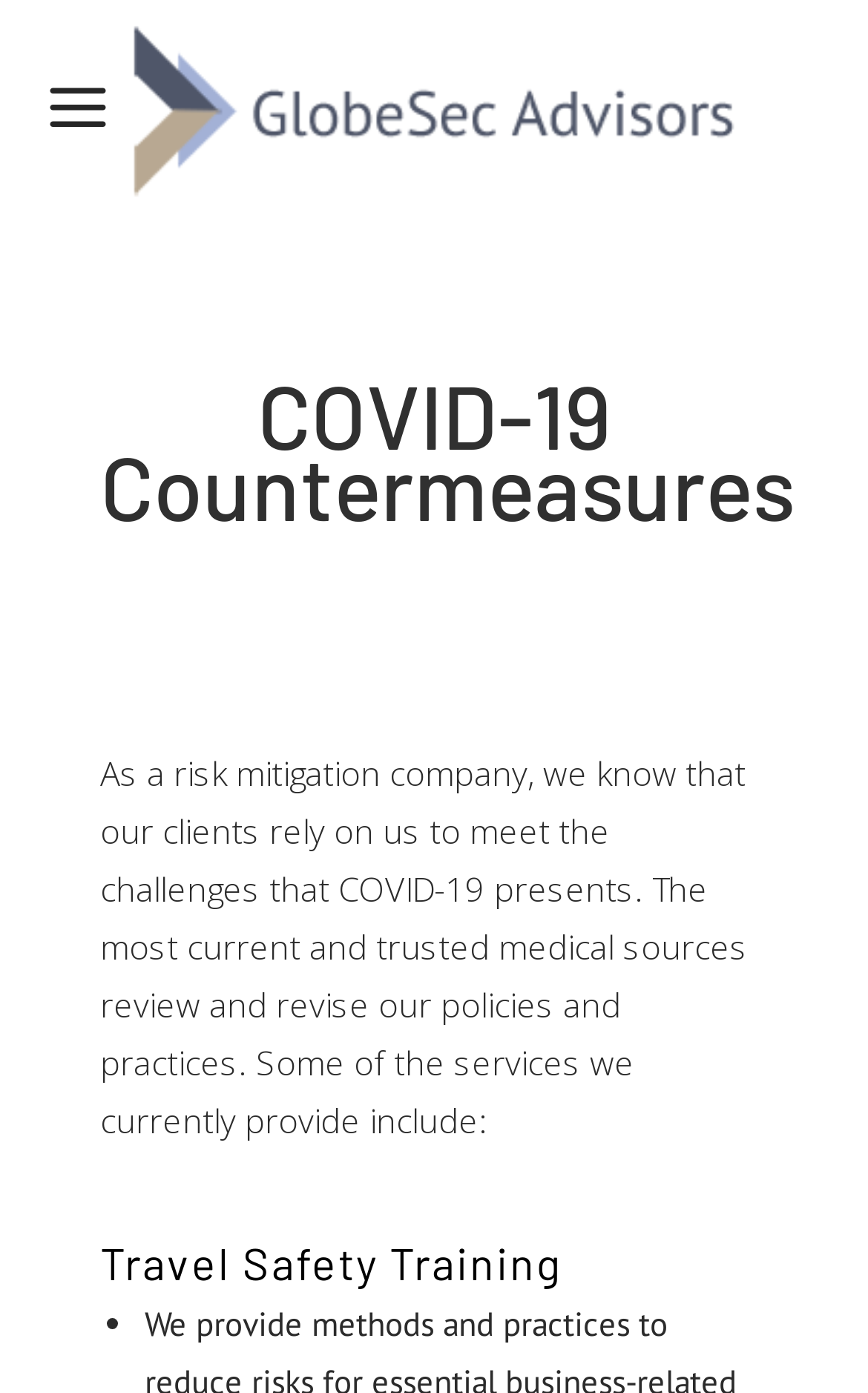Based on the image, please elaborate on the answer to the following question:
What is one of the services provided by the company?

The heading element 'Travel Safety Training' suggests that this is one of the services provided by the company, which is related to COVID-19 countermeasures.